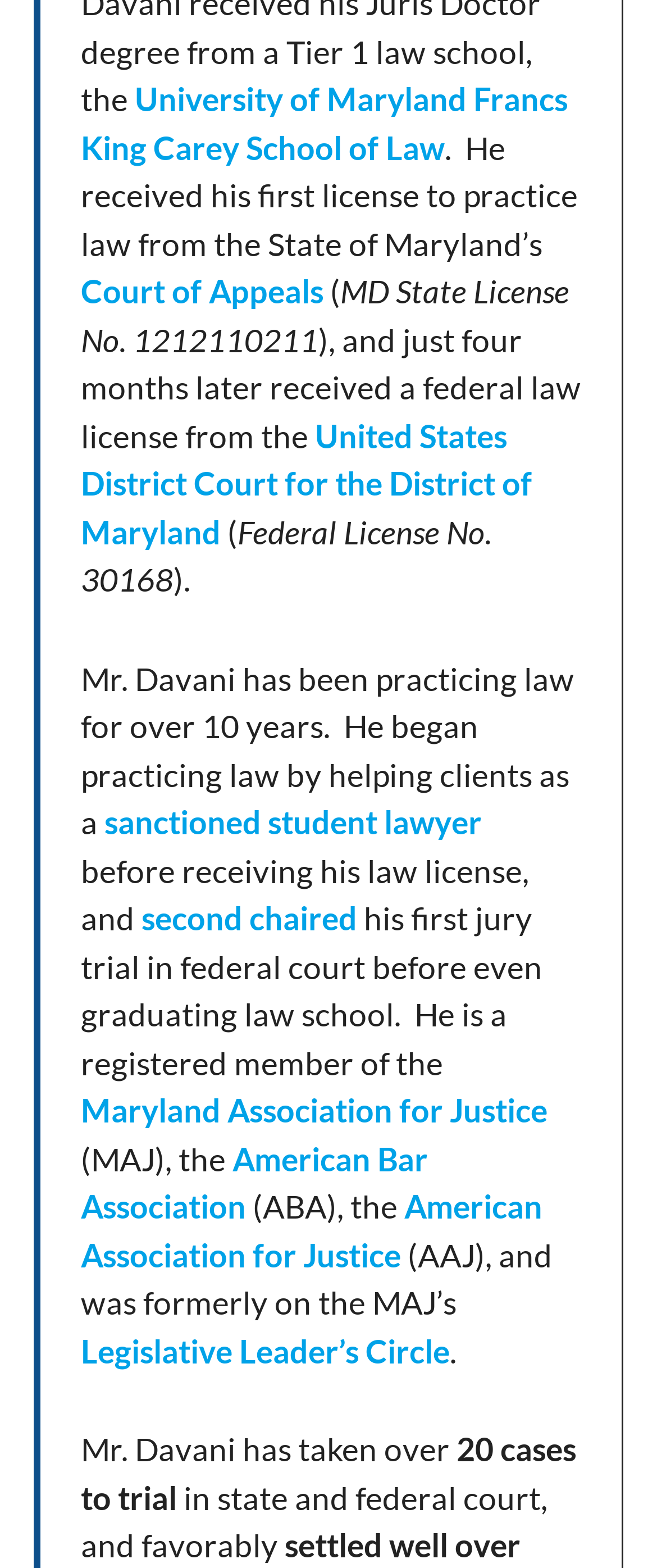Reply to the question with a single word or phrase:
What is the name of the association where Mr. Davani is a registered member?

Maryland Association for Justice